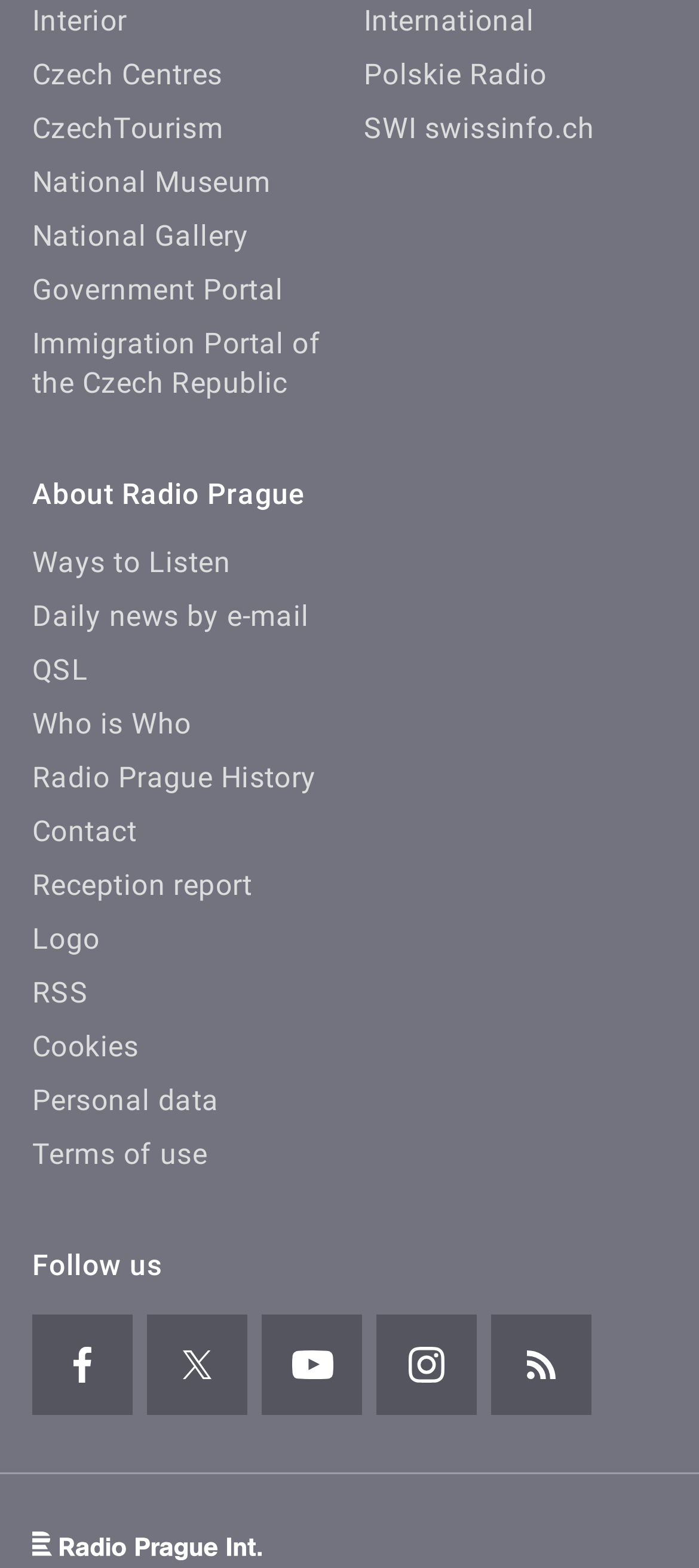Please give a short response to the question using one word or a phrase:
What type of organization is Radio Prague?

Public radio